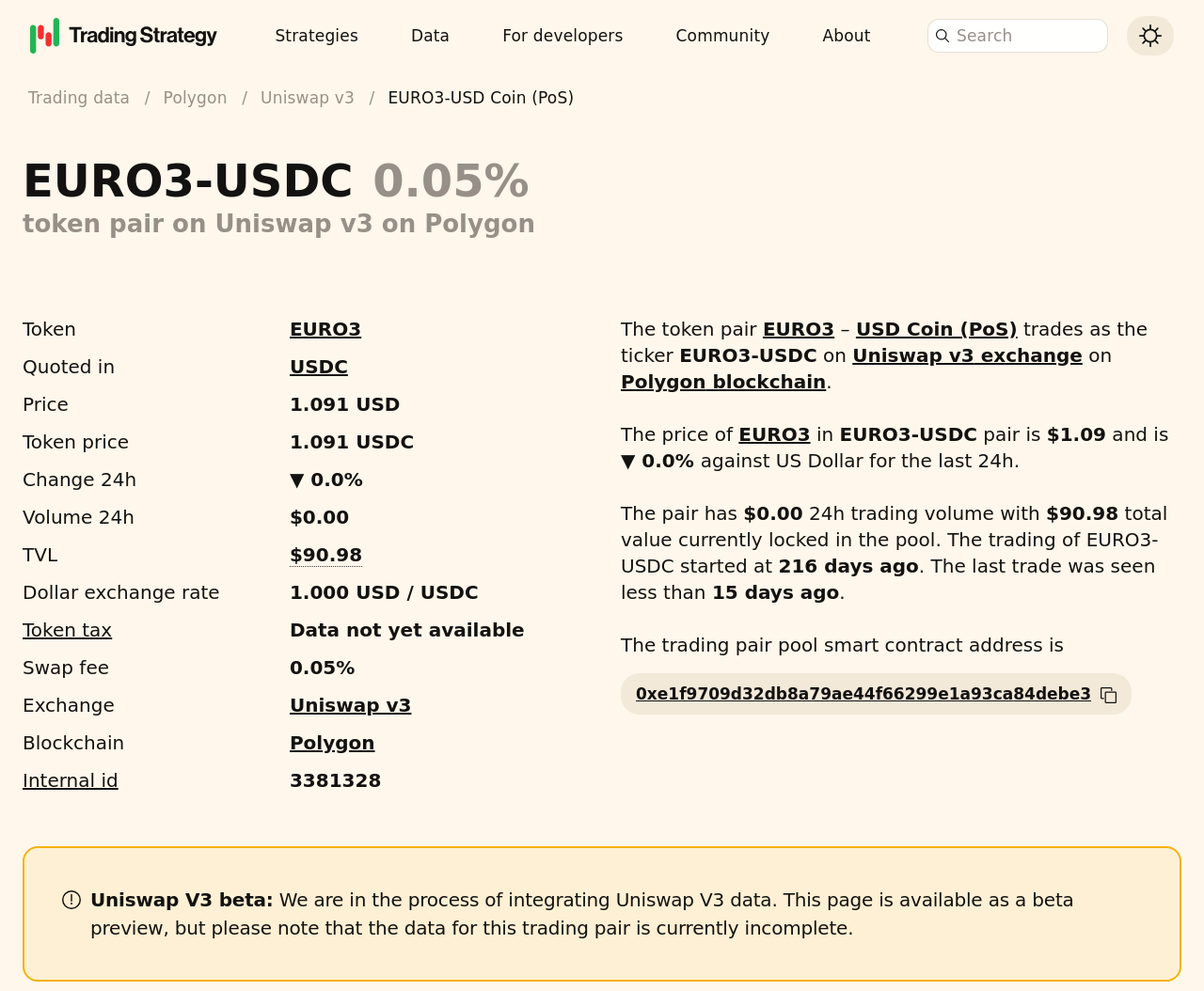Please locate the bounding box coordinates of the element that needs to be clicked to achieve the following instruction: "Search exchanges, tokens". The coordinates should be four float numbers between 0 and 1, i.e., [left, top, right, bottom].

[0.77, 0.019, 0.92, 0.053]